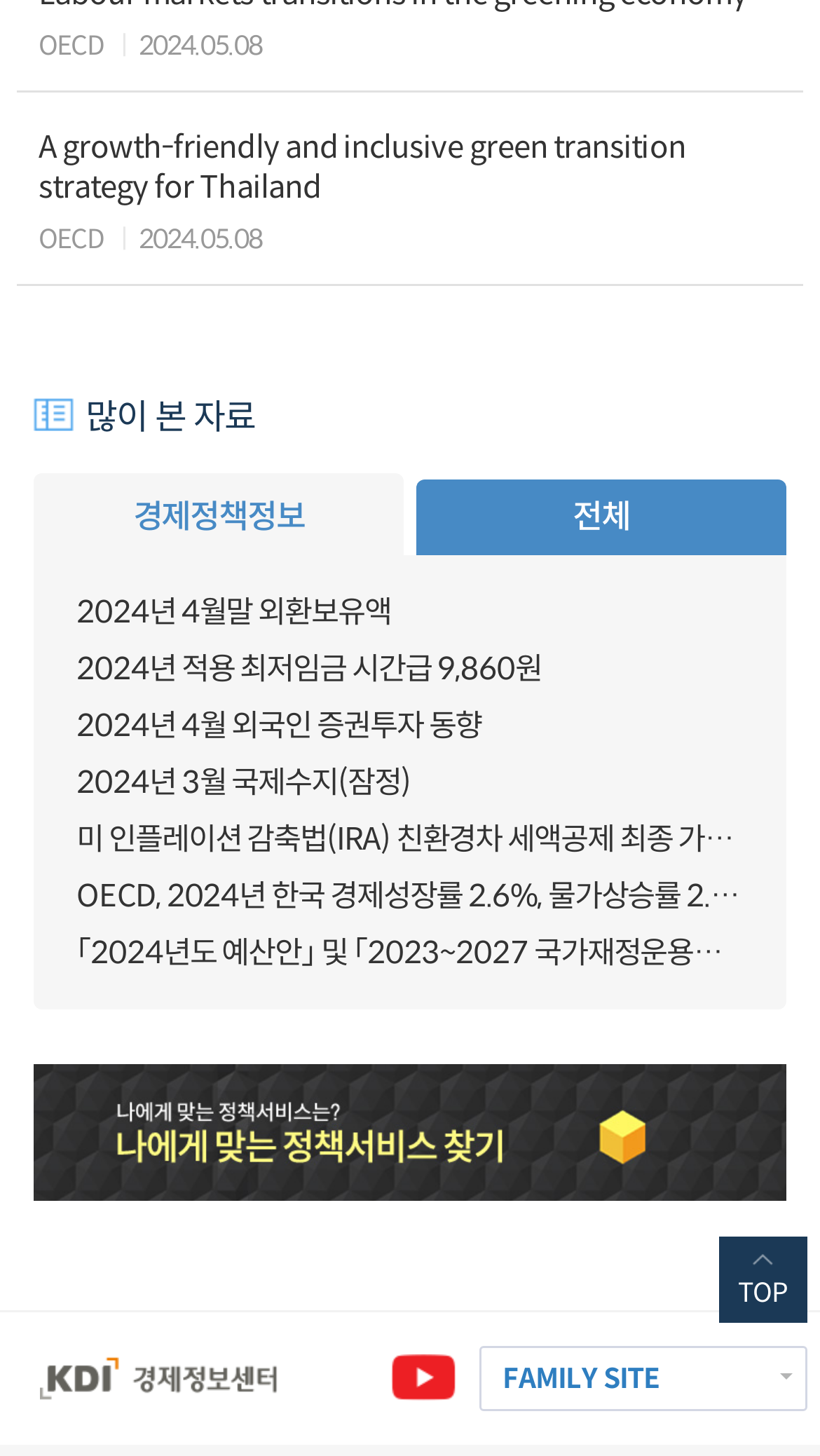Please specify the bounding box coordinates of the clickable section necessary to execute the following command: "Go to the '유튜브' channel".

[0.477, 0.924, 0.557, 0.969]